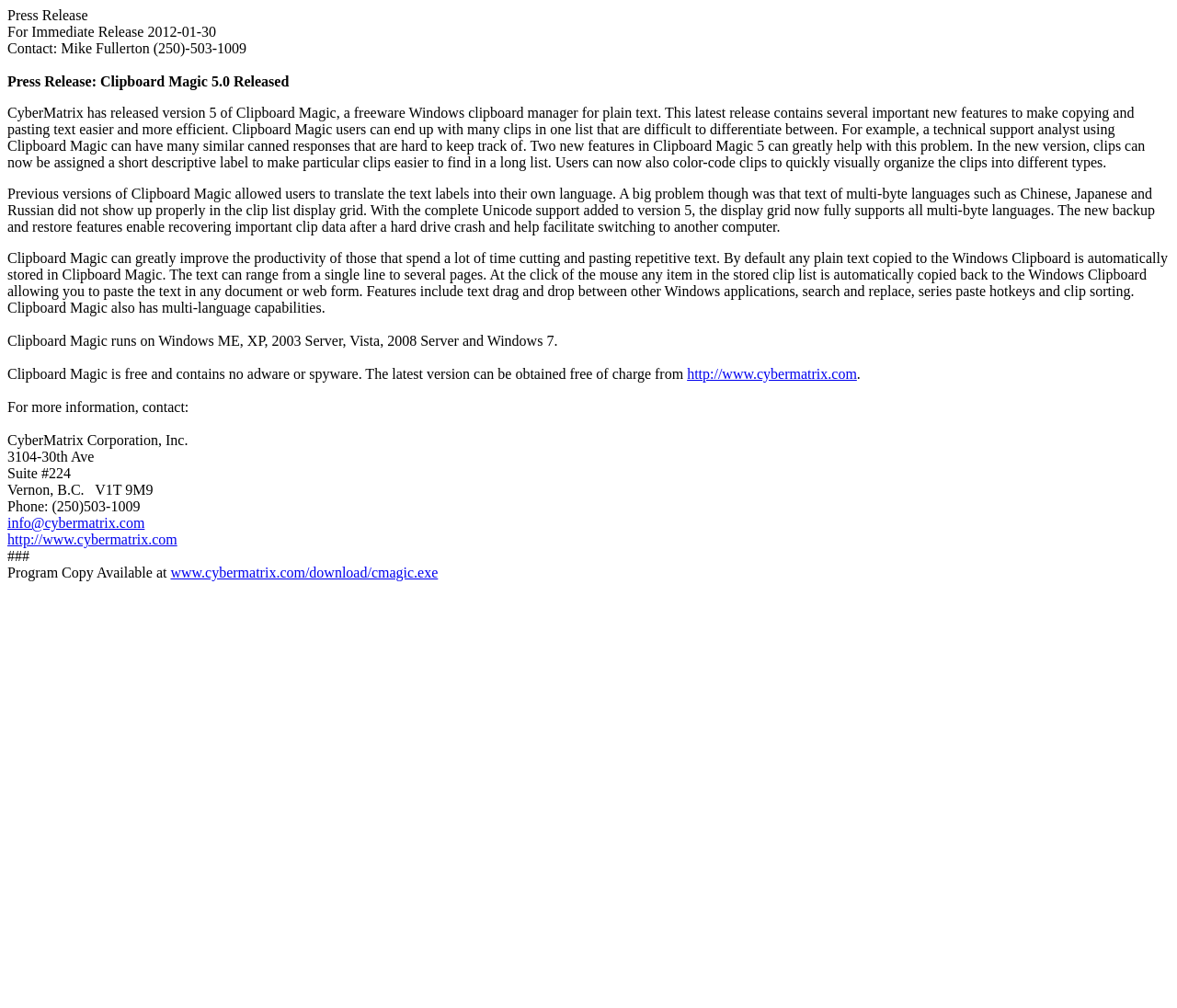How can users obtain Clipboard Magic?
Provide an in-depth and detailed explanation in response to the question.

I found this information by reading the text that mentions that the latest version of Clipboard Magic can be obtained free of charge from the CyberMatrix website, and there is also a link provided to download the program.